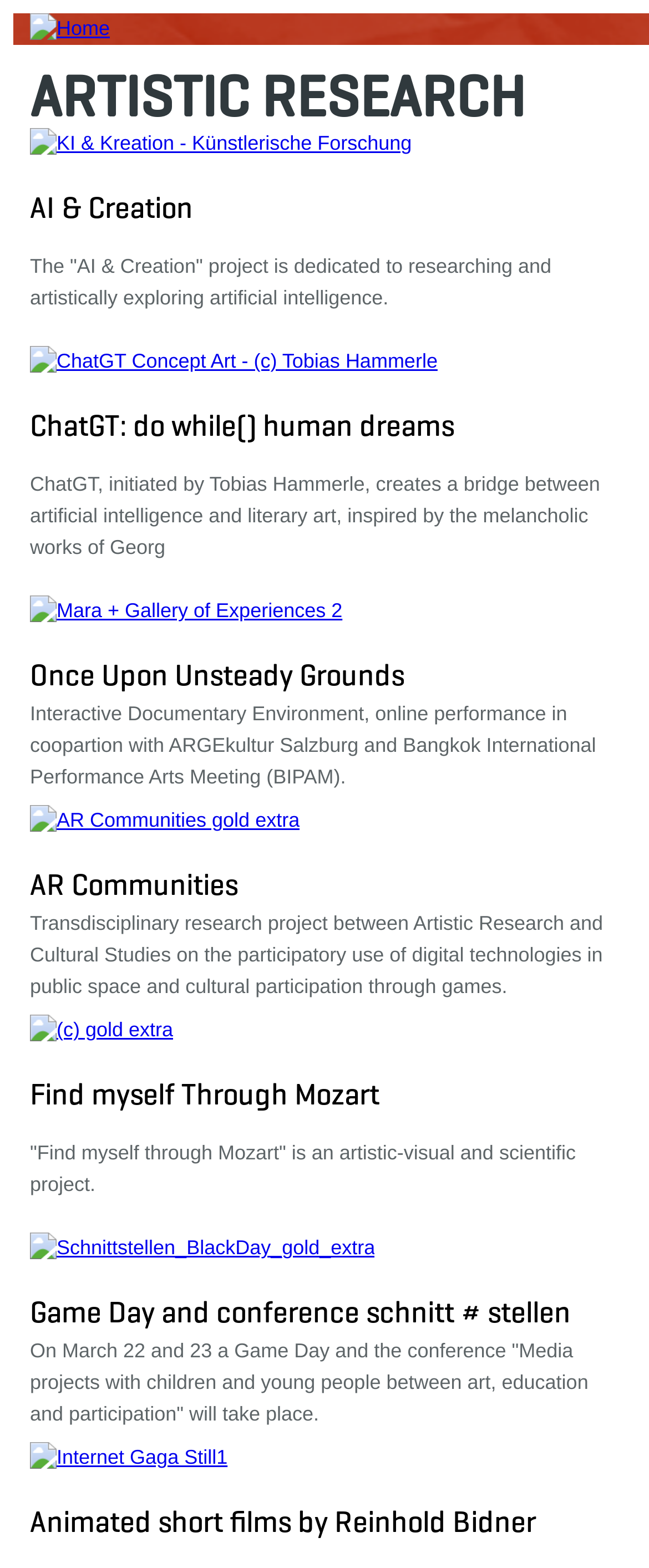Please identify the bounding box coordinates of the clickable region that I should interact with to perform the following instruction: "View Internet Gaga Still1". The coordinates should be expressed as four float numbers between 0 and 1, i.e., [left, top, right, bottom].

[0.046, 0.922, 0.351, 0.937]